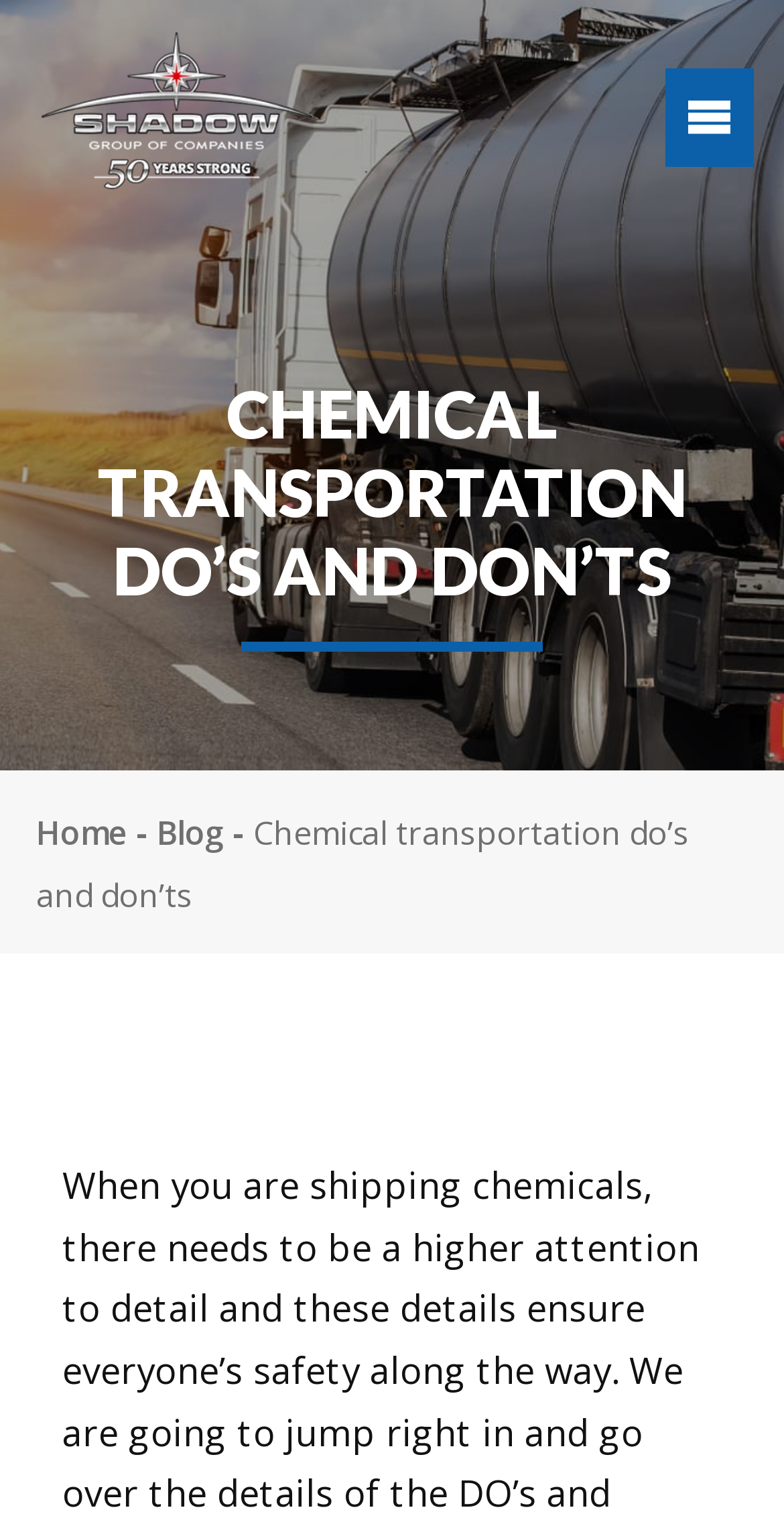Refer to the image and answer the question with as much detail as possible: How many links are in the breadcrumb navigation?

I examined the breadcrumb navigation element and found two link elements, one with the text 'Home' and another with the text 'Blog'. Therefore, there are two links in the breadcrumb navigation.